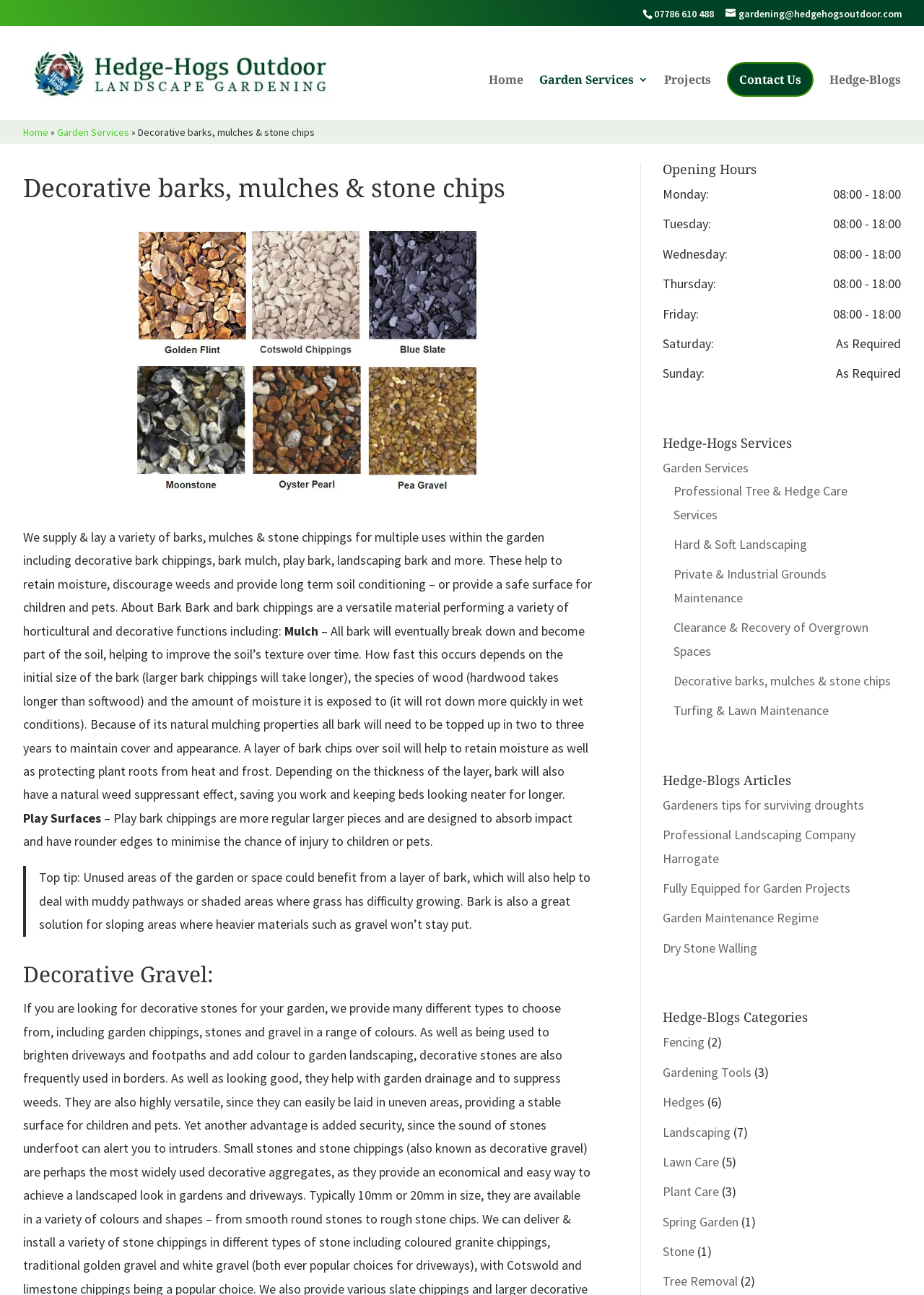What is the opening hour of Hedge-Hogs on Monday?
Please utilize the information in the image to give a detailed response to the question.

The static text element with the bounding box coordinates [0.902, 0.143, 0.975, 0.156] shows that Hedge-Hogs is open from 08:00 to 18:00 on Mondays.